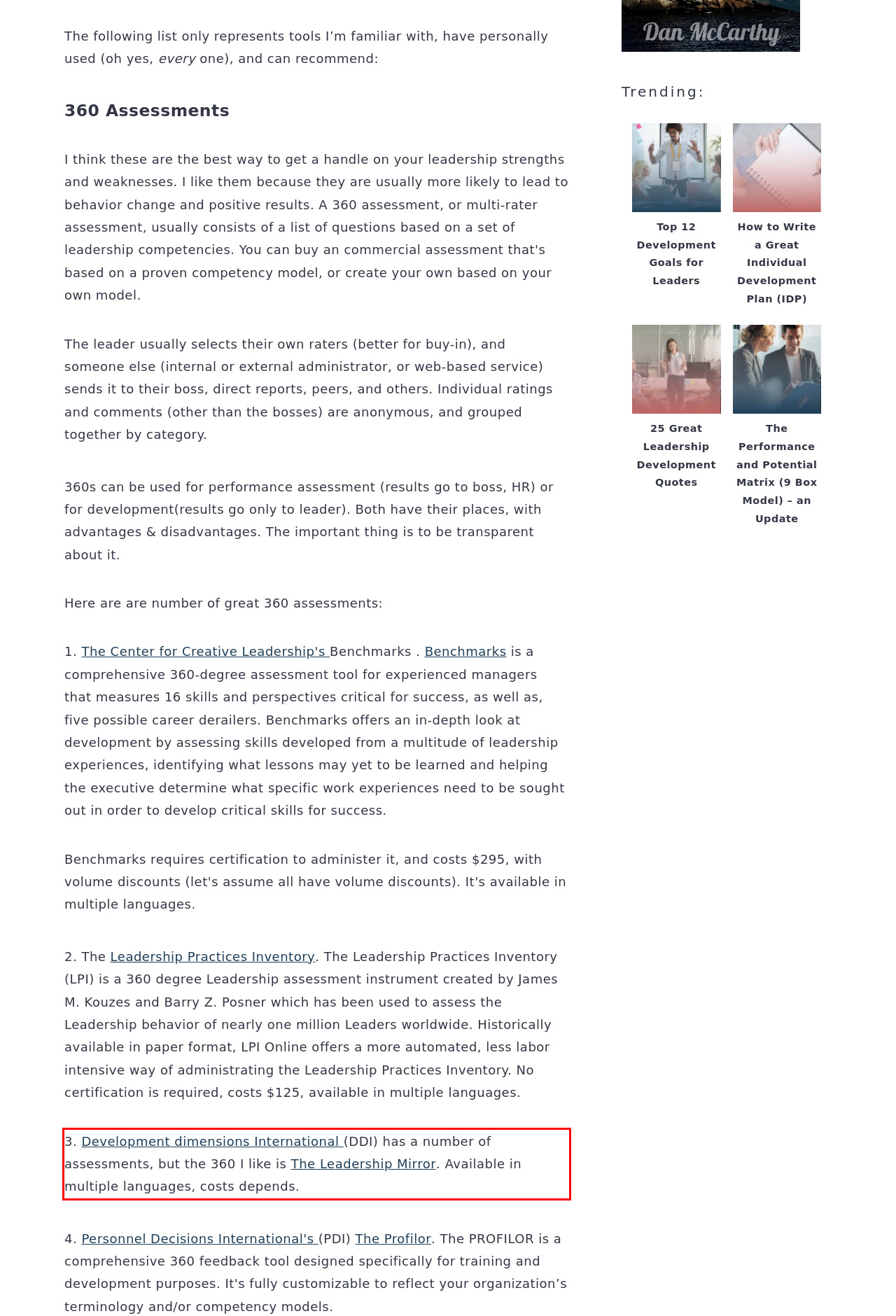Please perform OCR on the UI element surrounded by the red bounding box in the given webpage screenshot and extract its text content.

3. Development dimensions International (DDI) has a number of assessments, but the 360 I like is The Leadership Mirror. Available in multiple languages, costs depends.